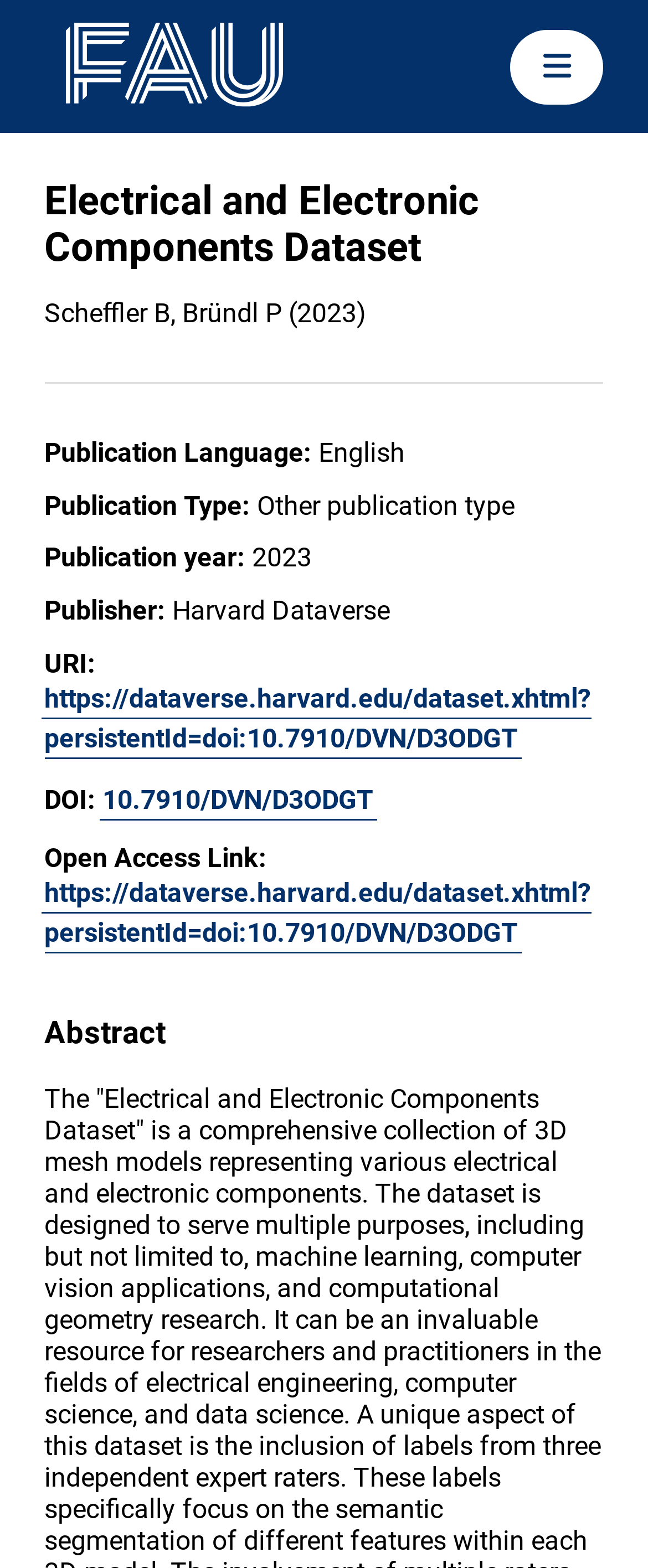Provide the bounding box coordinates of the HTML element described by the text: "https://dataverse.harvard.edu/dataset.xhtml?persistentId=doi:10.7910/DVN/D3ODGT".

[0.063, 0.557, 0.912, 0.608]